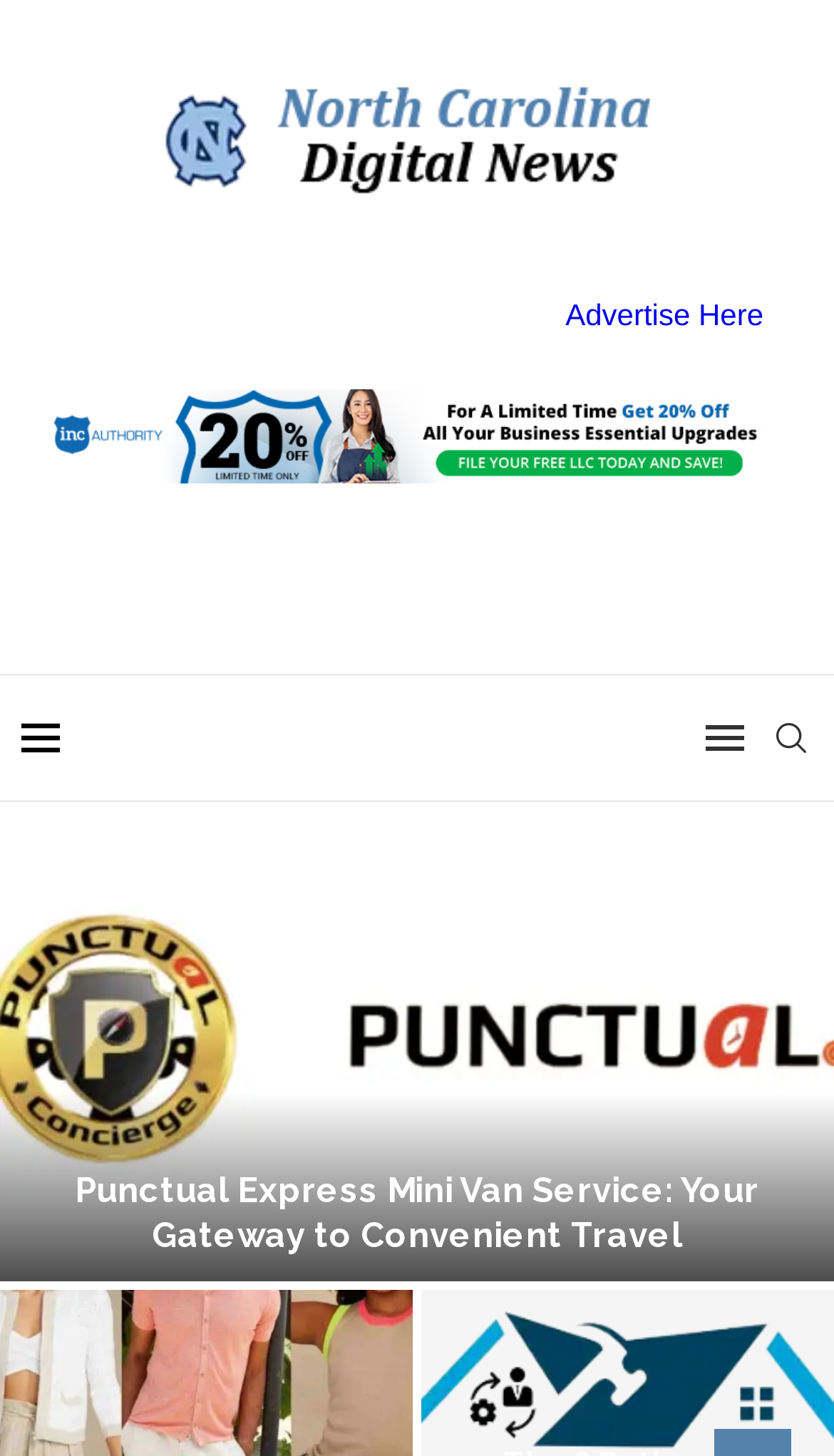Determine the bounding box coordinates for the HTML element mentioned in the following description: "alt="North Carolina Digital News"". The coordinates should be a list of four floats ranging from 0 to 1, represented as [left, top, right, bottom].

[0.192, 0.059, 0.808, 0.133]